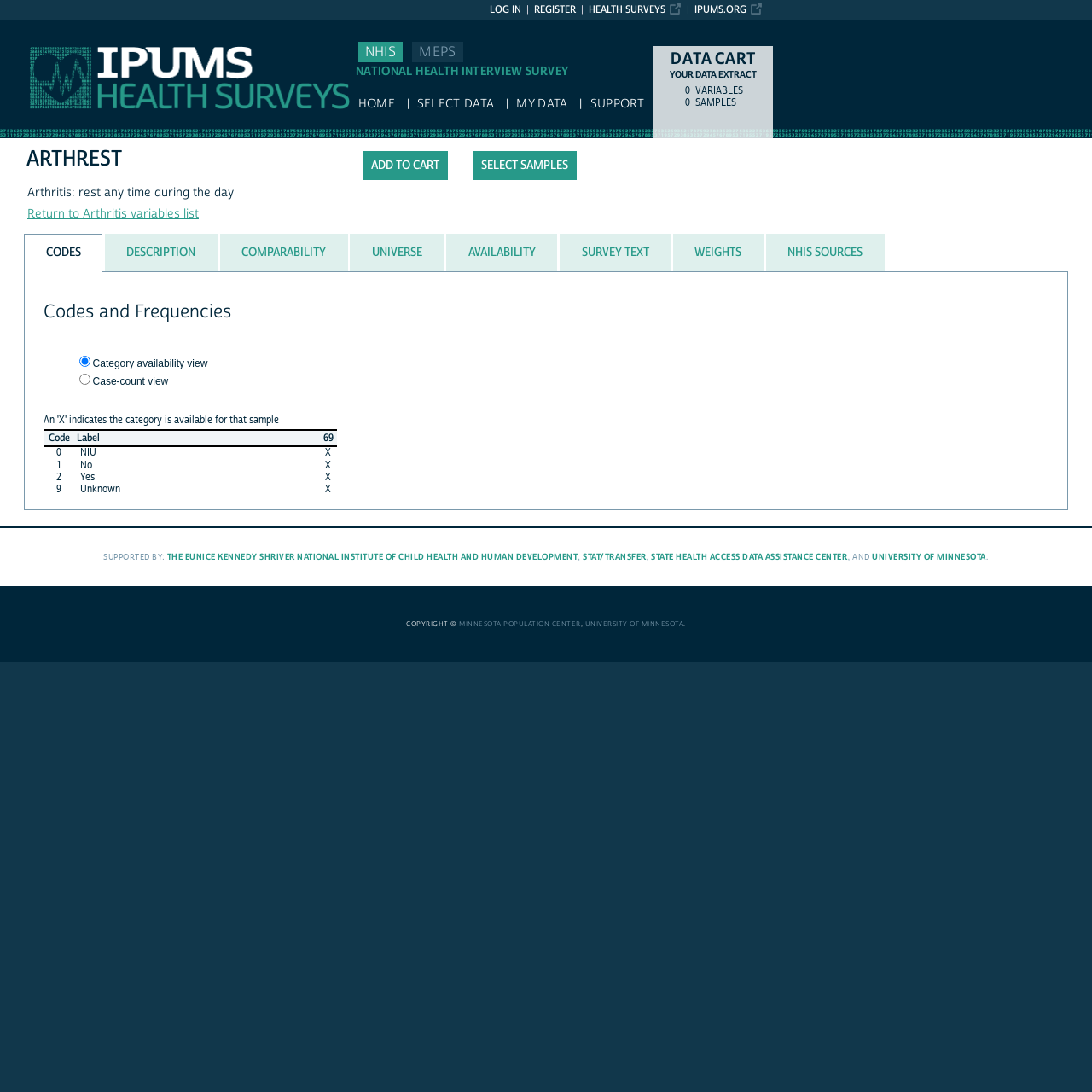Refer to the image and provide an in-depth answer to the question: 
What is the variable name of 'Arthritis: rest any time during the day'?

I found the answer by looking at the StaticText element with the text 'ARTHREST' at coordinates [0.024, 0.133, 0.115, 0.158]. This text is likely to be the variable name of the description 'Arthritis: rest any time during the day'.